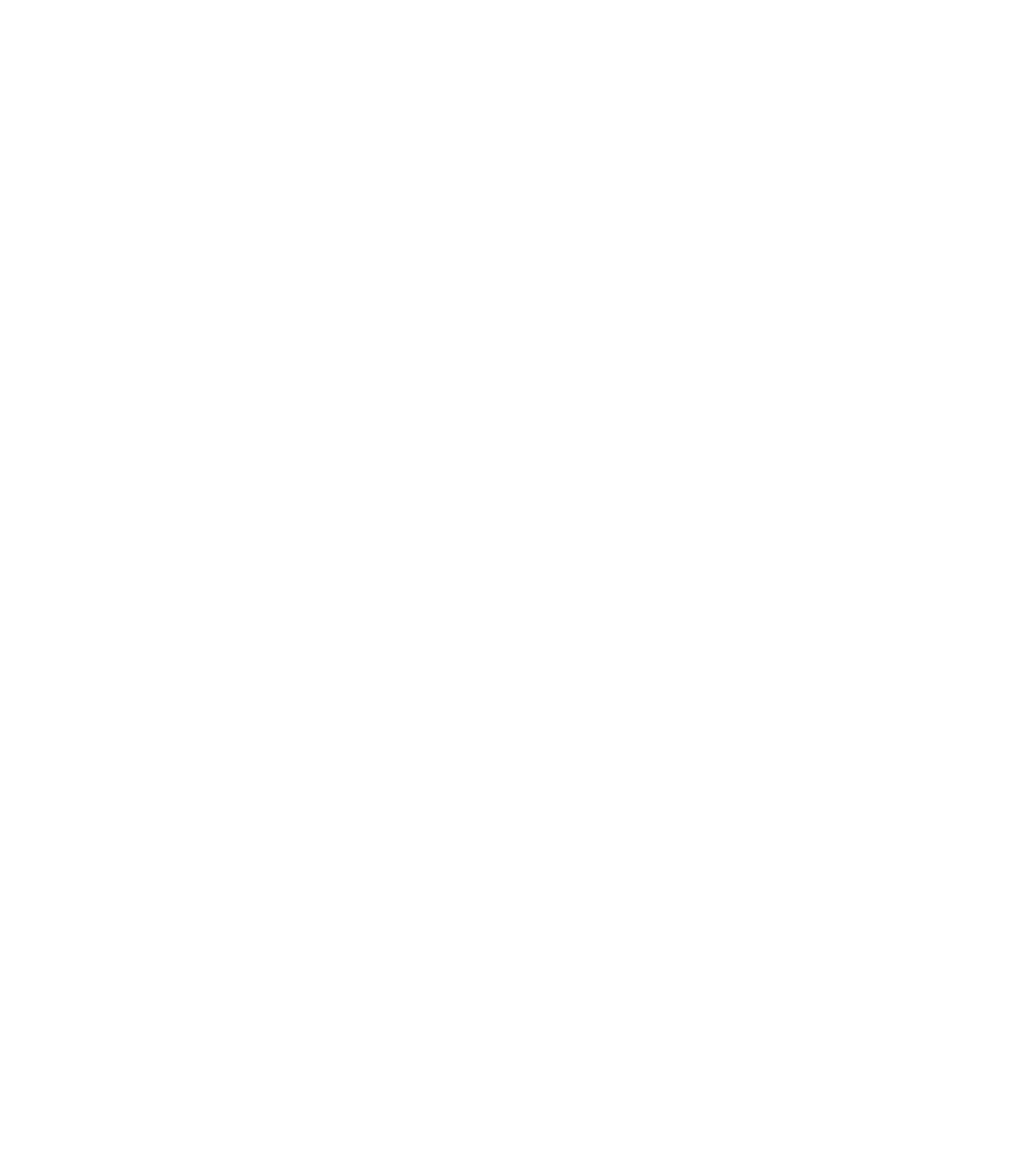Please predict the bounding box coordinates (top-left x, top-left y, bottom-right x, bottom-right y) for the UI element in the screenshot that fits the description: Contact Us

[0.664, 0.937, 0.786, 0.968]